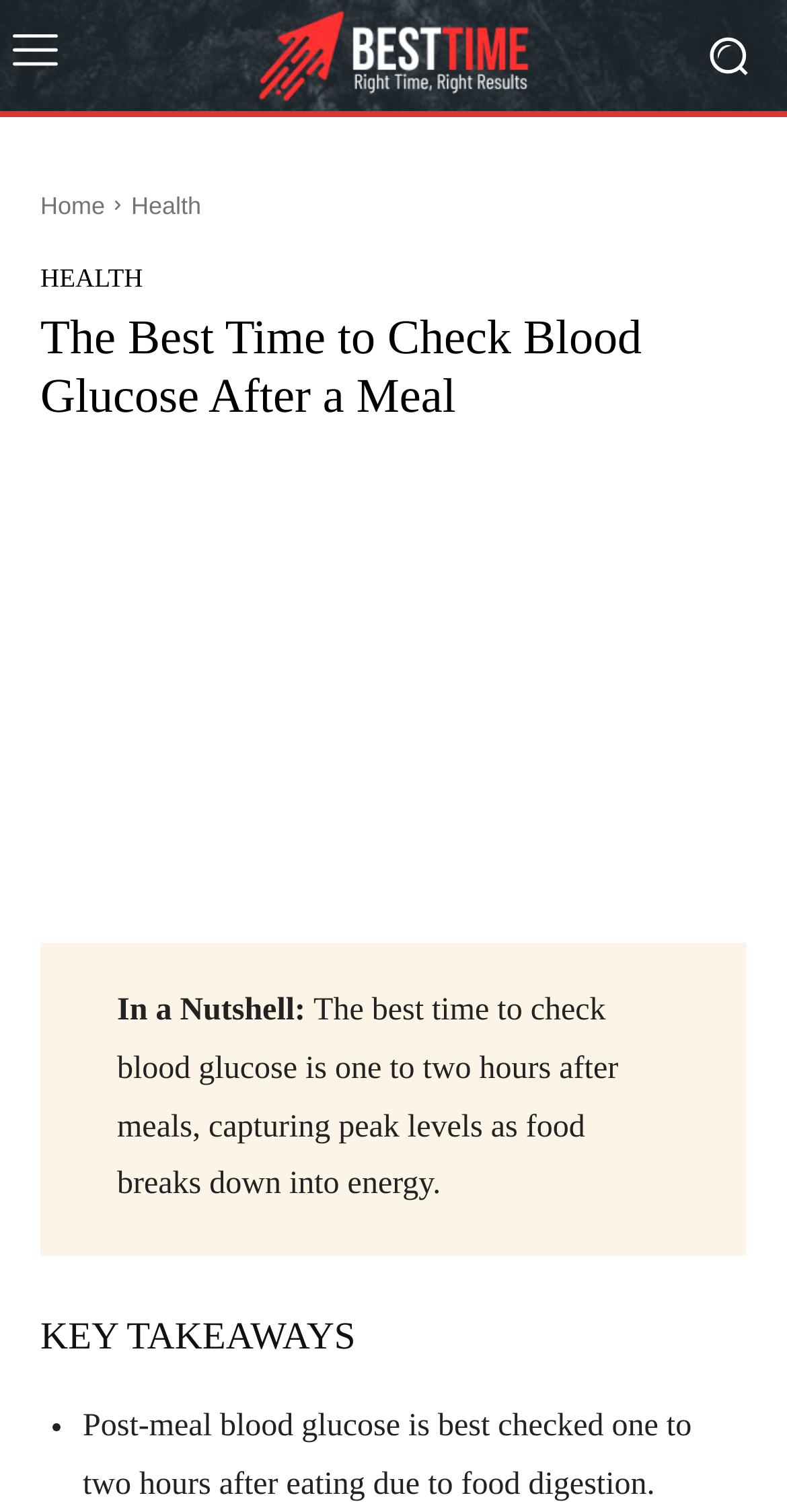What is the recommended time to check blood glucose?
Provide a concise answer using a single word or phrase based on the image.

One to two hours after meals